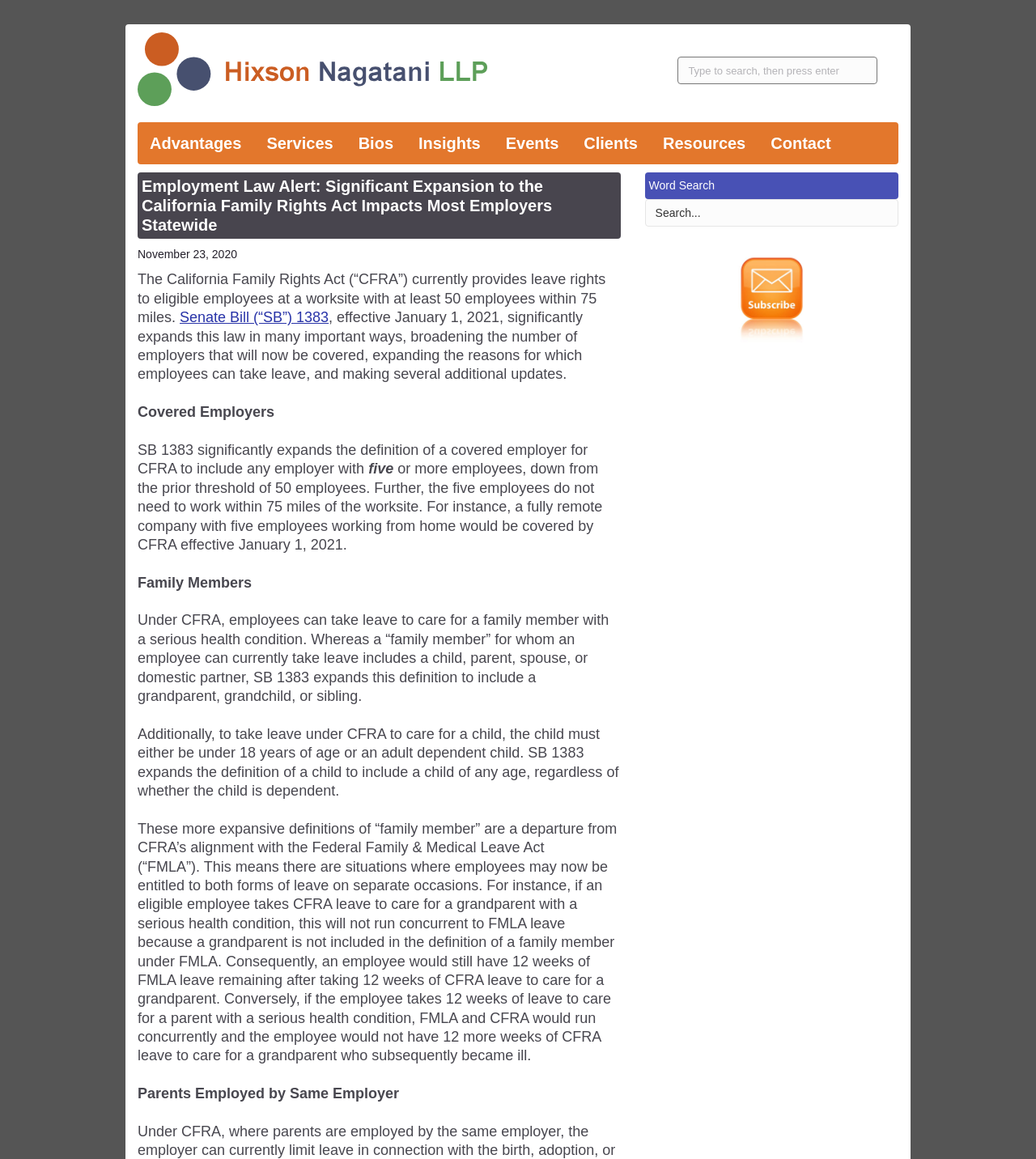What is the current threshold of employees for CFRA?
Please answer the question with as much detail and depth as you can.

I found this information by reading the text on the webpage, which states that 'The California Family Rights Act (“CFRA”) currently provides leave rights to eligible employees at a worksite with at least 50 employees within 75 miles.' This indicates that the current threshold is 50 employees.